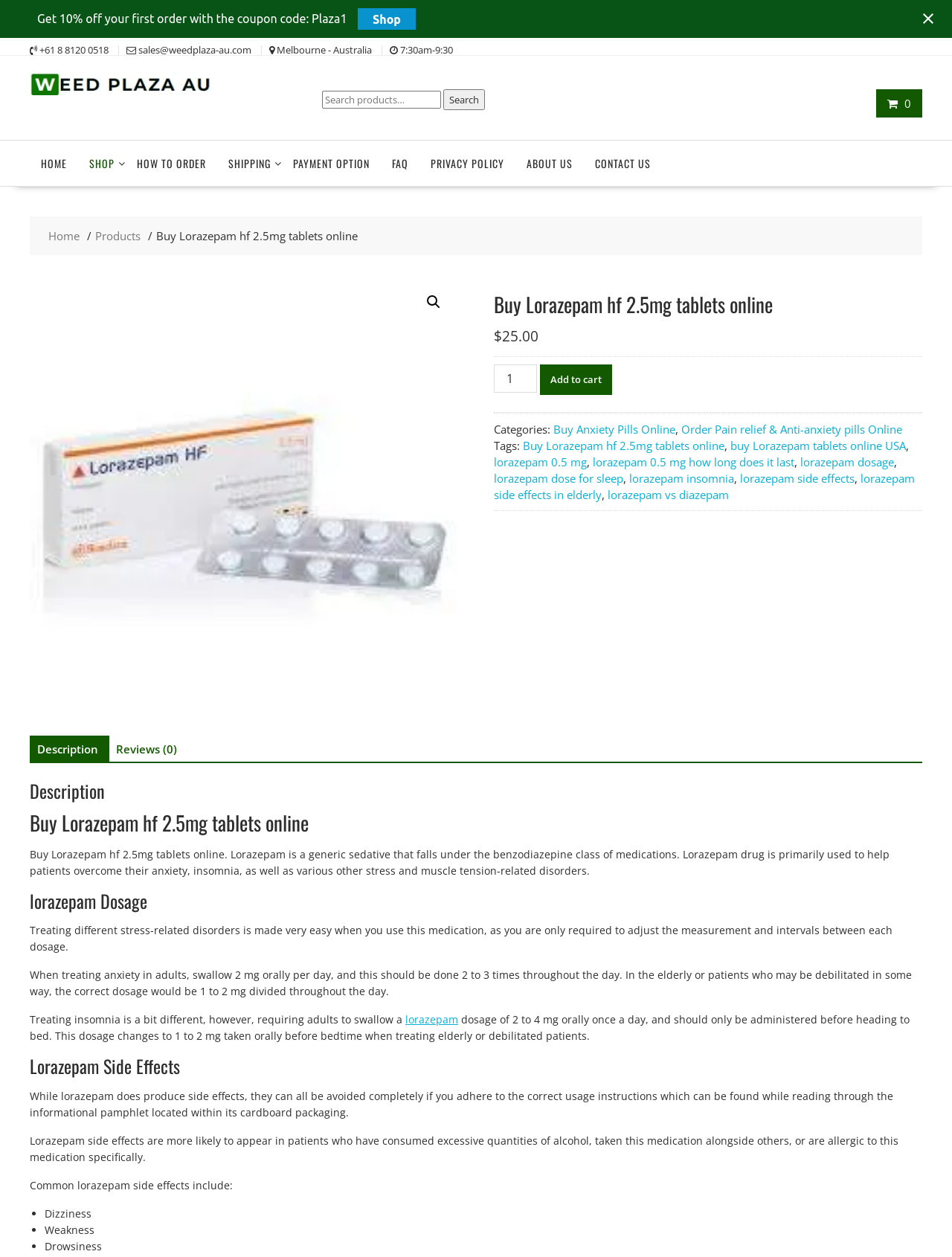Provide a thorough description of this webpage.

This webpage is an online store selling Lorazepam hf 2.5mg tablets. At the top, there is a notification area with a coupon code and a "Shop" link. On the right side of the notification area, there is a "Close notification" button with an image. Below the notification area, there are contact information and a search bar. The contact information includes a phone number, email address, and physical address. The search bar has a "Search for:" label and a "Search" button.

The main navigation menu is located below the search bar, with links to "HOME", "SHOP", "HOW TO ORDER", "SHIPPING", "PAYMENT OPTION", "FAQ", "PRIVACY POLICY", and "ABOUT US". Below the main navigation menu, there is a section promoting the product, with a heading "Buy Lorazepam hf 2.5mg tablets online" and a product image. The product information includes a price of $25.00, a quantity selector, and an "Add to cart" button.

On the left side of the product information, there are categories and tags related to the product. The categories include "Buy Anxiety Pills Online" and "Order Pain relief & Anti-anxiety pills Online". The tags include "Buy Lorazepam hf 2.5mg tablets online", "buy Lorazepam tablets online USA", and "lorazepam 0.5 mg".

Below the product information, there is a tab list with three tabs: "Description", "Reviews (0)", and others. The "Description" tab is selected by default, showing a detailed description of the product, including its usage, dosage, and side effects. The description is divided into sections, including "Buy Lorazepam hf 2.5mg tablets online", "lorazepam Dosage", and "Lorazepam Side Effects".